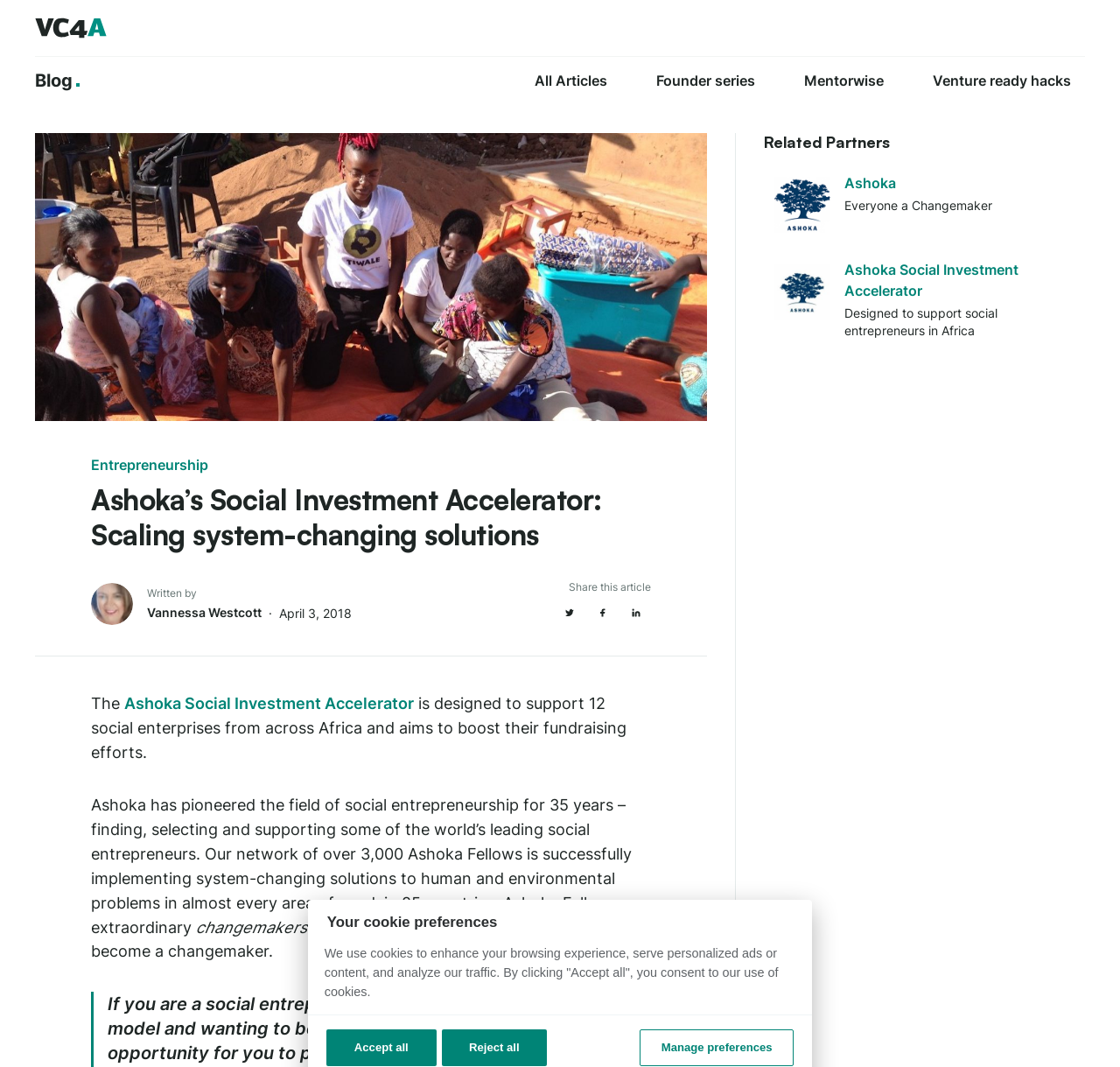How many social enterprises will the accelerator support?
Please look at the screenshot and answer in one word or a short phrase.

12